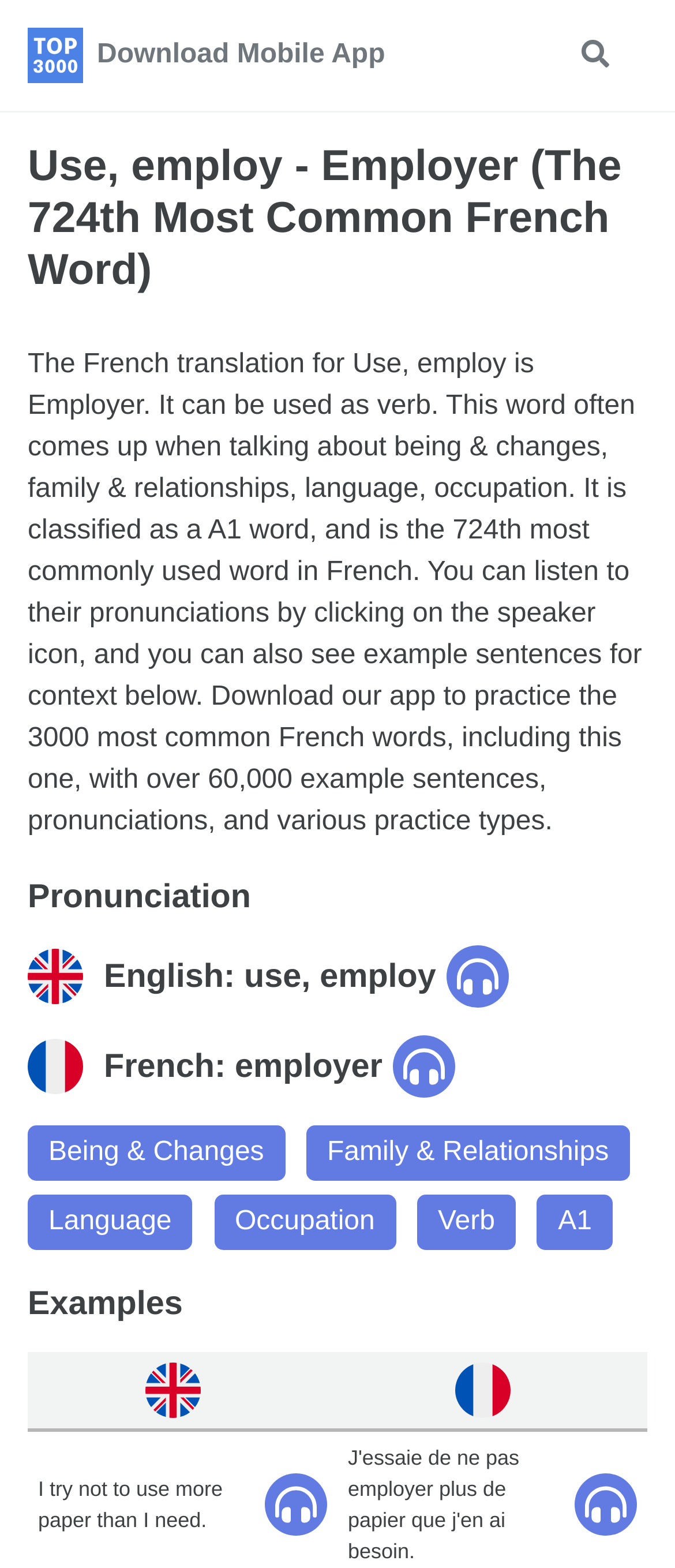Please determine the bounding box coordinates of the element to click on in order to accomplish the following task: "Pronounce in English". Ensure the coordinates are four float numbers ranging from 0 to 1, i.e., [left, top, right, bottom].

[0.661, 0.603, 0.754, 0.643]